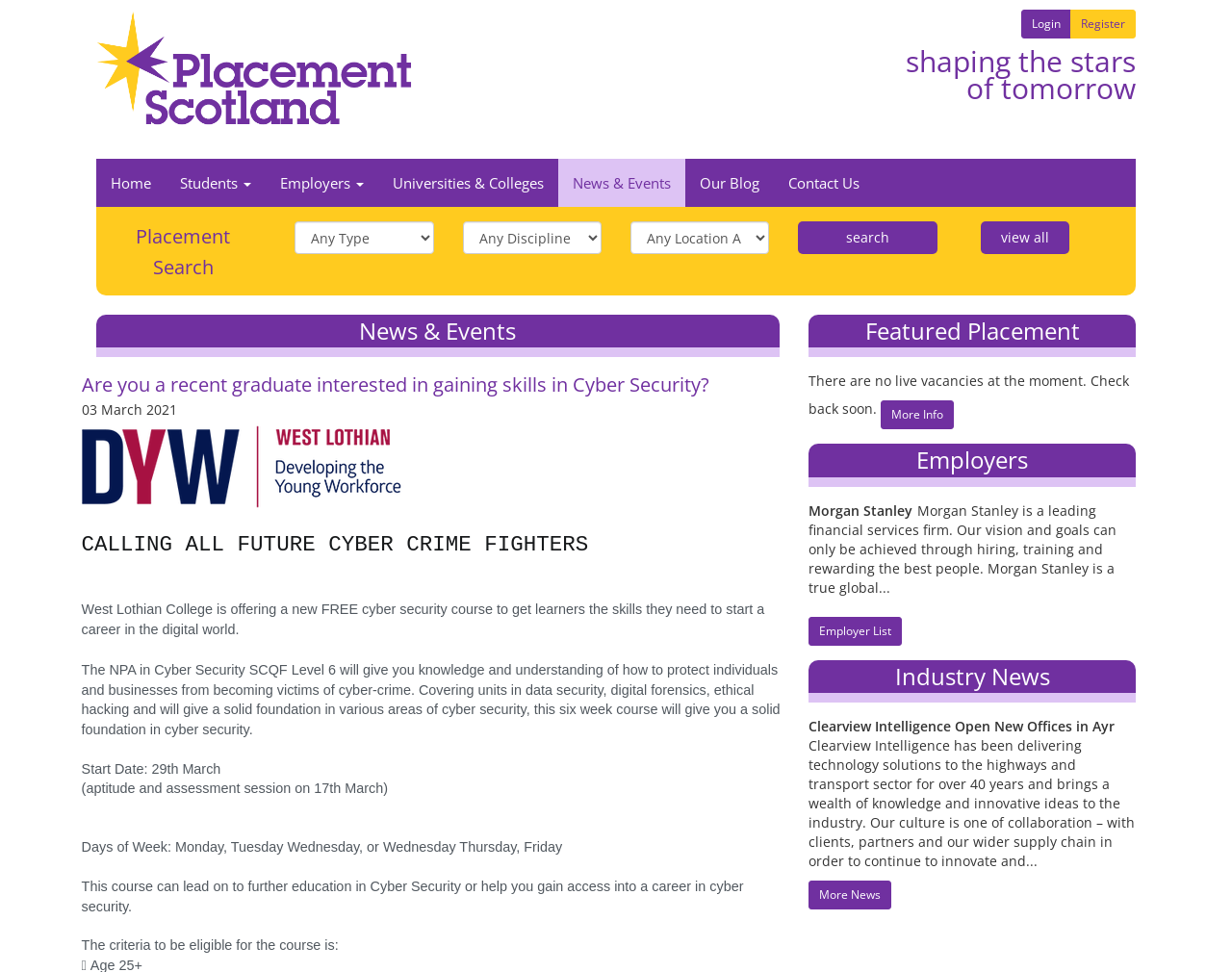What is the type of security mentioned in the course description?
Please provide a single word or phrase as your answer based on the screenshot.

cyber security